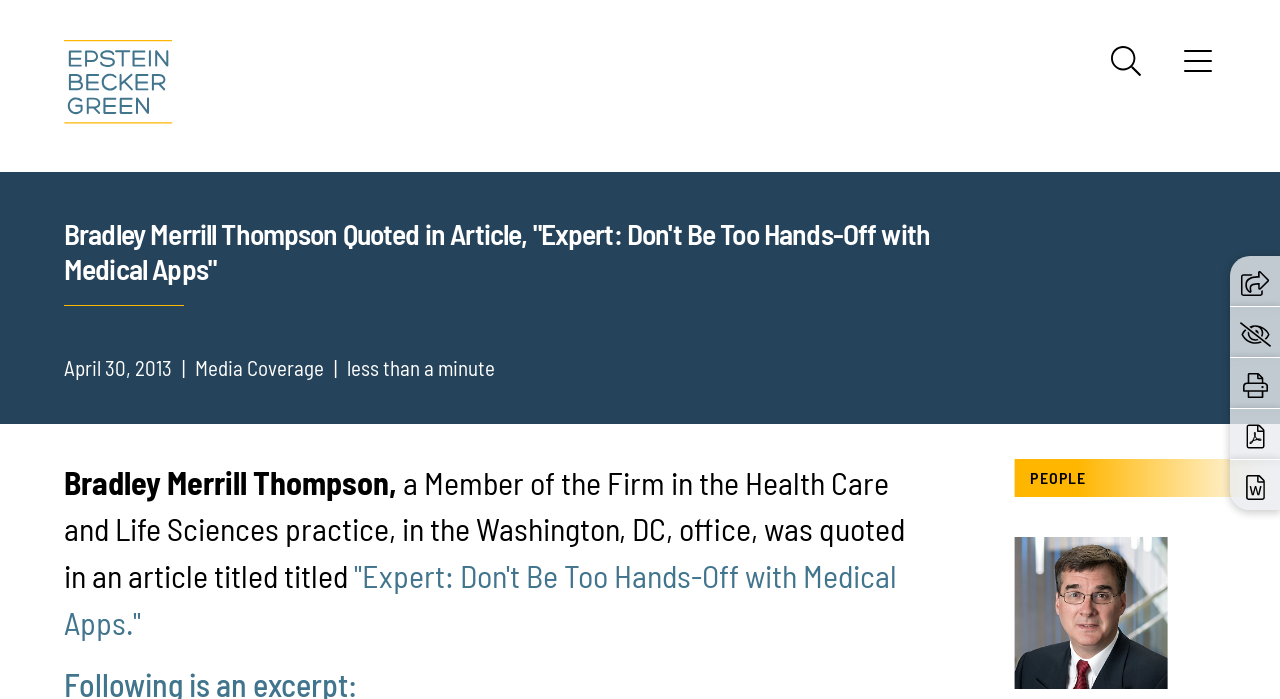Provide the bounding box coordinates of the section that needs to be clicked to accomplish the following instruction: "Go to Epstein Becker & Green, P.C.."

[0.05, 0.057, 0.134, 0.177]